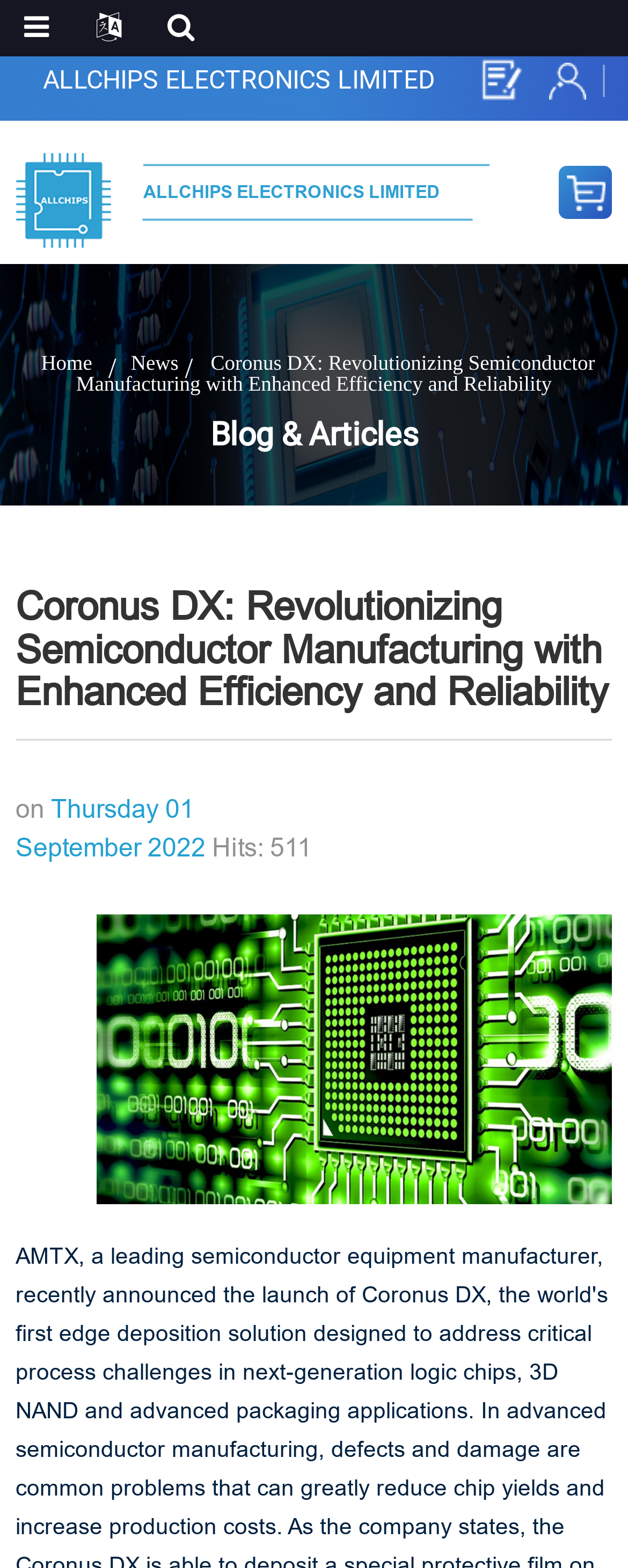What is the date of the blog article?
Please respond to the question with a detailed and informative answer.

I examined the blog article section and found a link element with the text 'Thursday 01 September 2022', which indicates the date of the article.